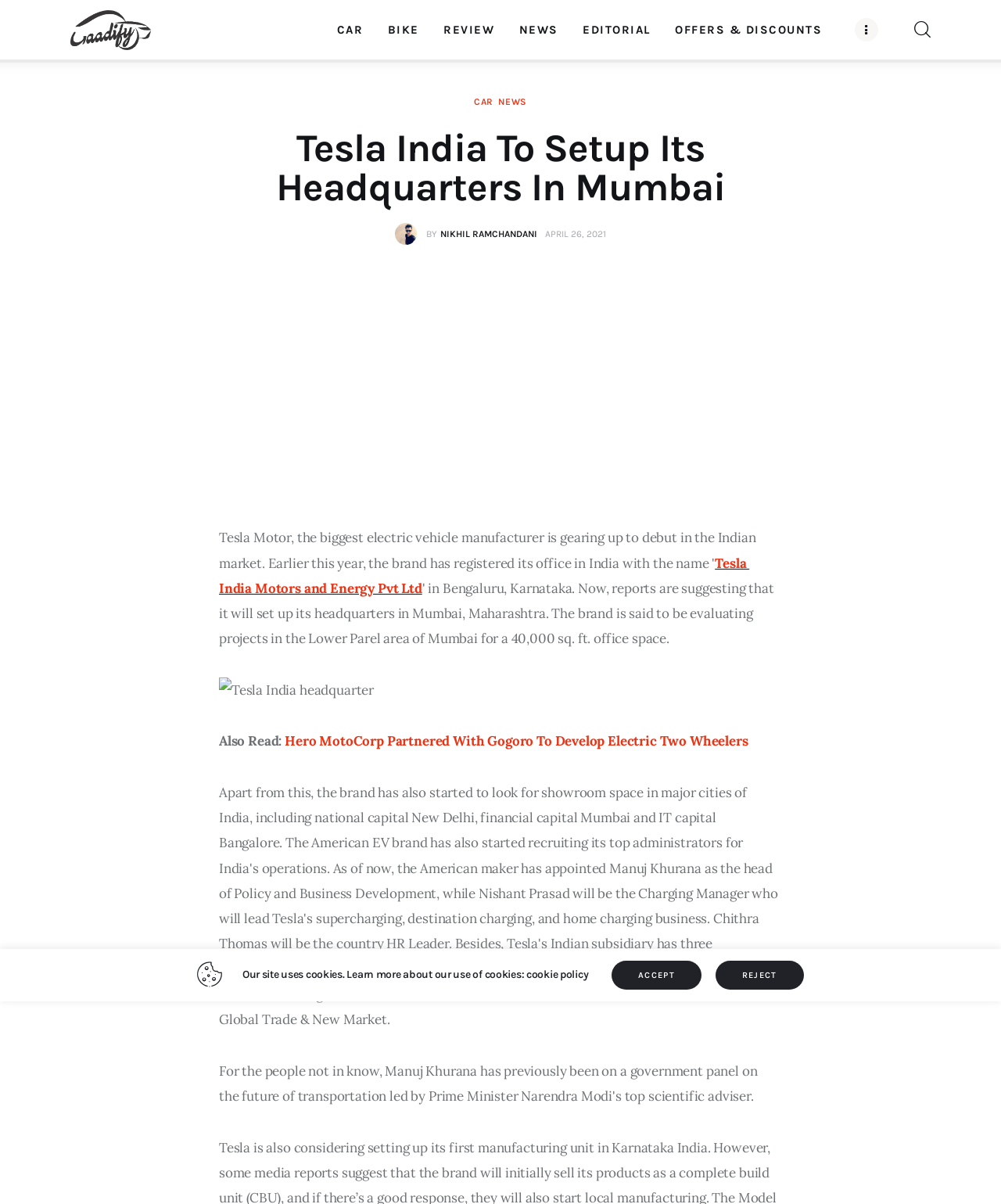What type of vehicles are mentioned in the webpage?
Based on the visual information, provide a detailed and comprehensive answer.

The webpage mentions 'CAR' and 'BIKE' as separate links, indicating that the website is related to these types of vehicles.